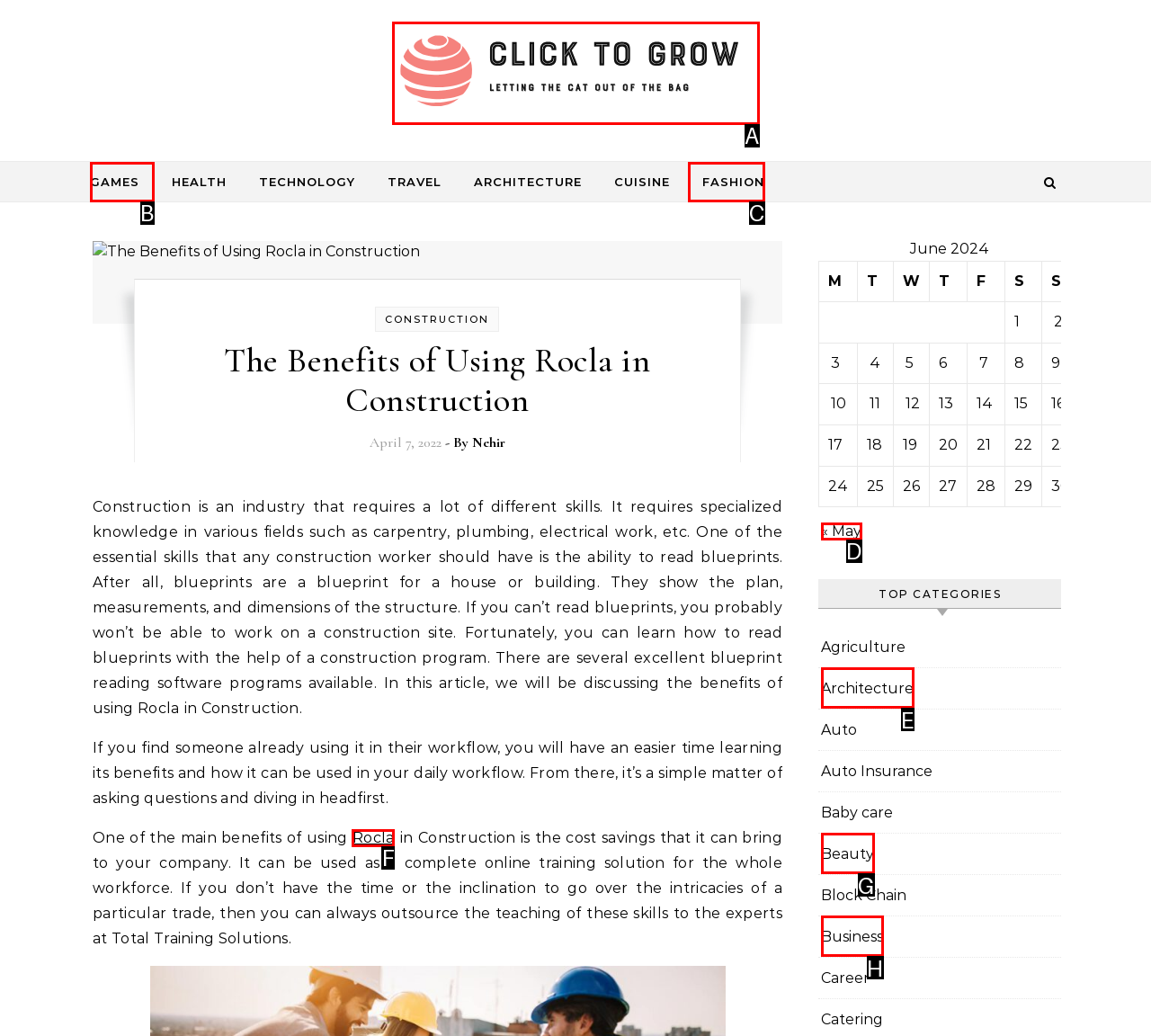Match the following description to a UI element: title="Click to Grow"
Provide the letter of the matching option directly.

A